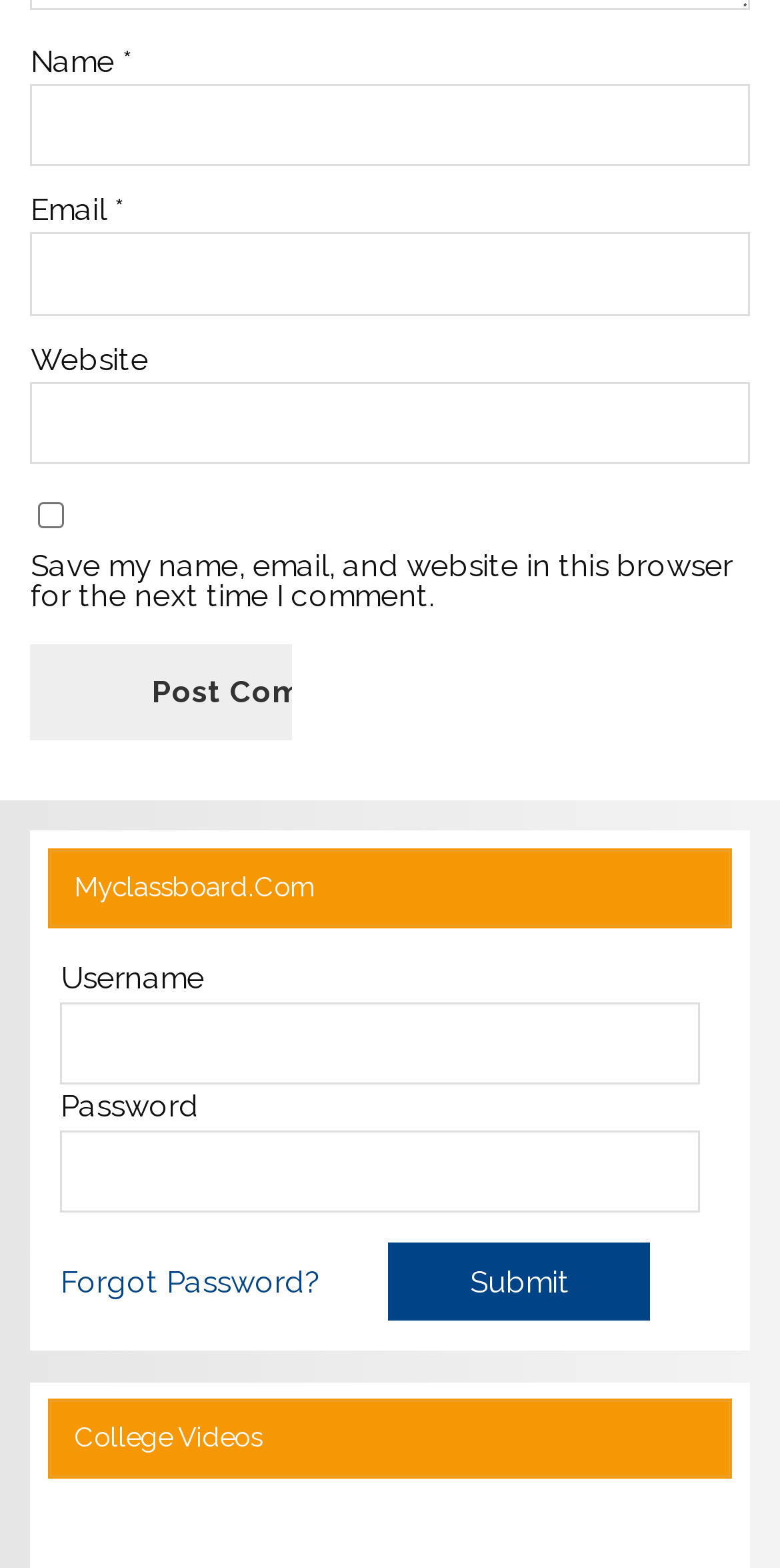Please give a concise answer to this question using a single word or phrase: 
What is the purpose of the checkbox?

Save comment info